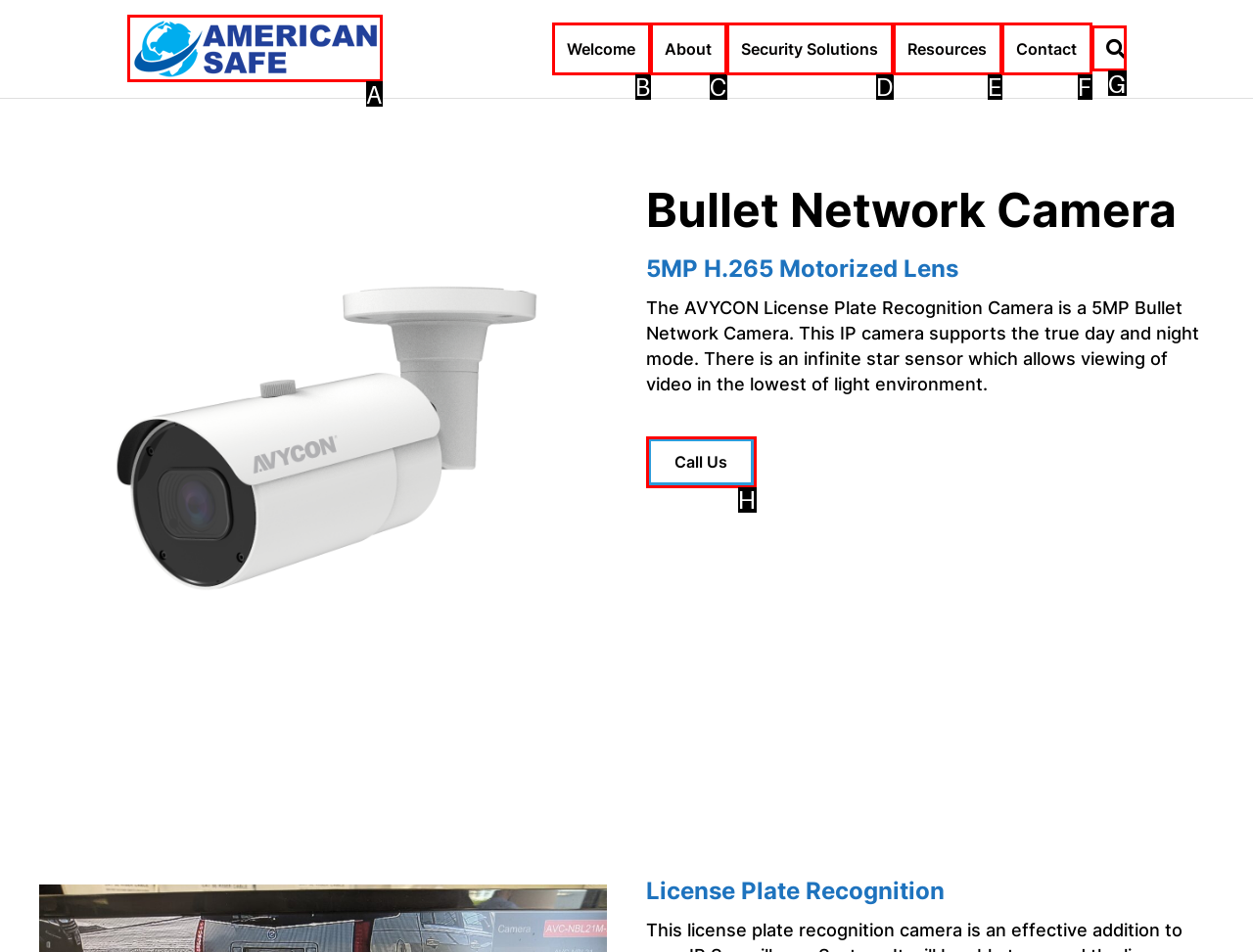Select the appropriate HTML element that needs to be clicked to finish the task: Click on 'Plastic Pollution'
Reply with the letter of the chosen option.

None